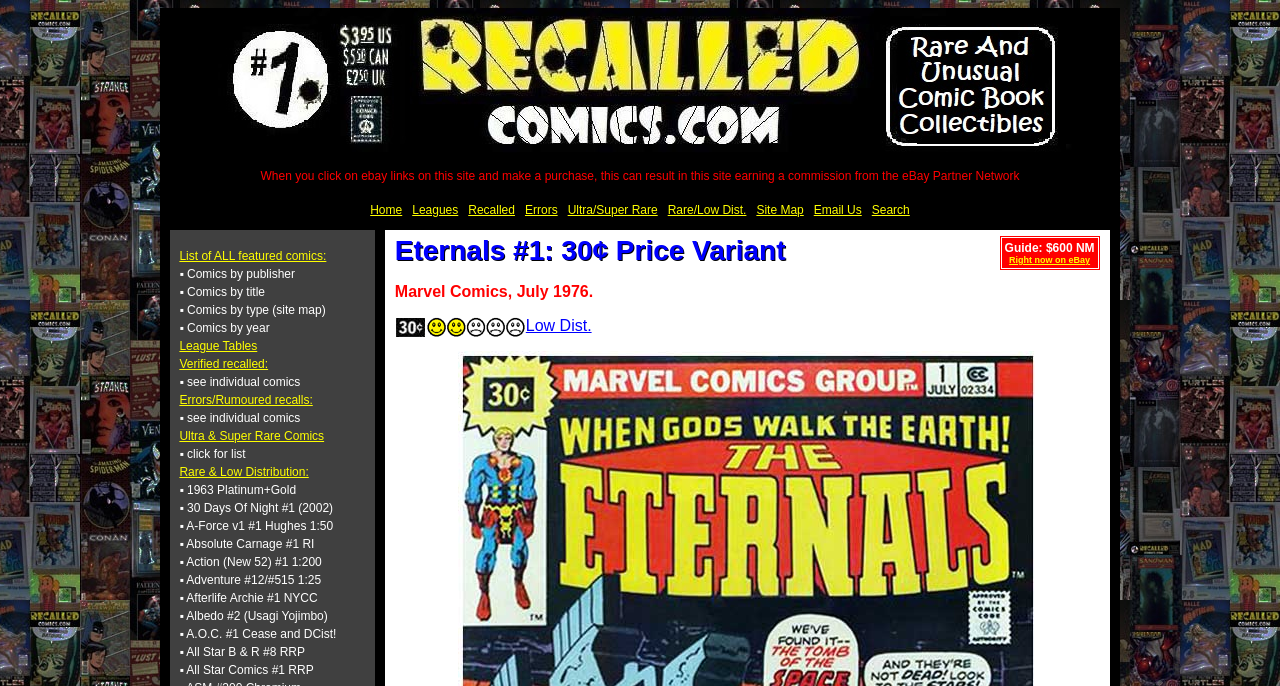What is the purpose of this website?
Using the information from the image, give a concise answer in one word or a short phrase.

Comic book database